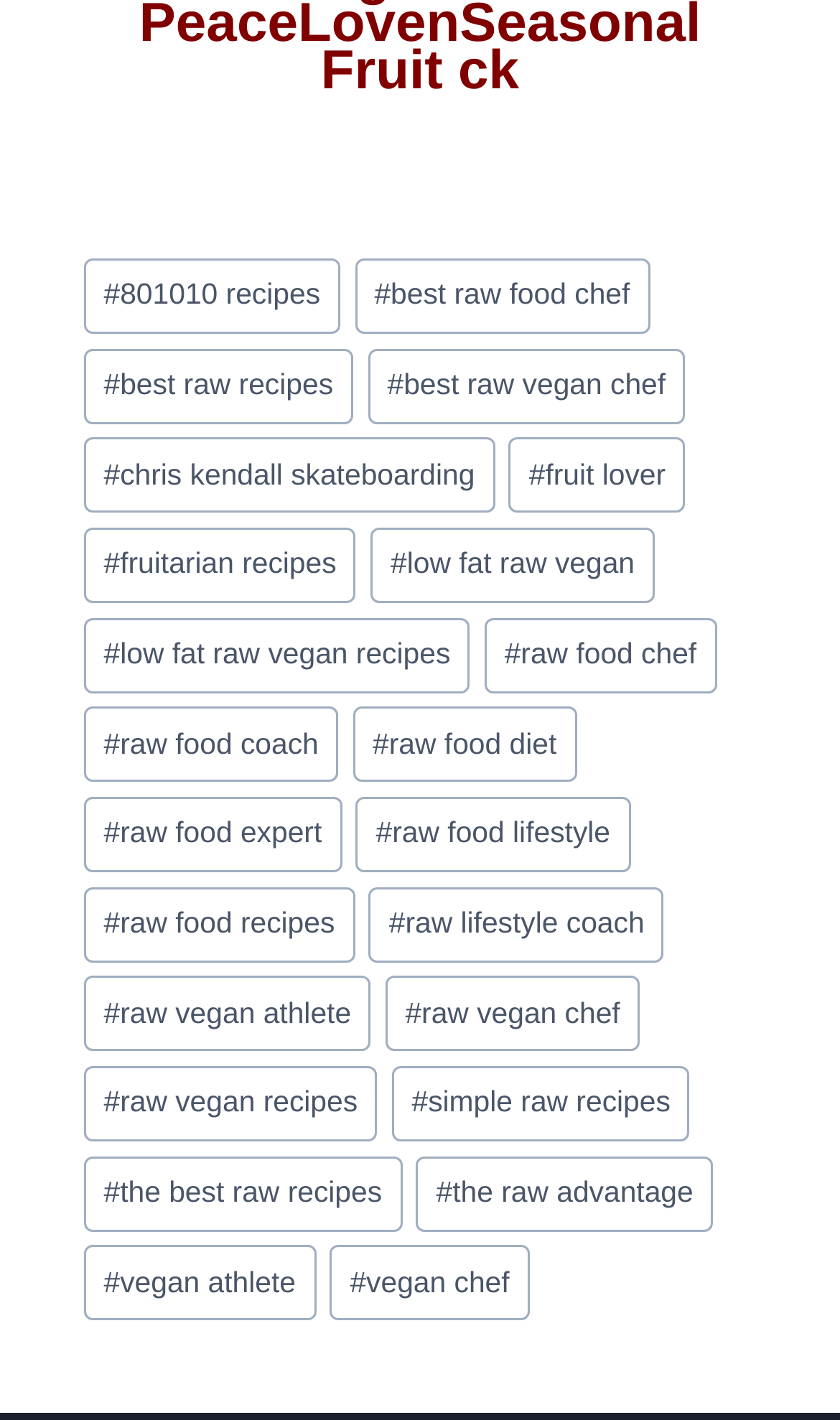Given the description "#best raw vegan chef", provide the bounding box coordinates of the corresponding UI element.

[0.438, 0.245, 0.816, 0.298]